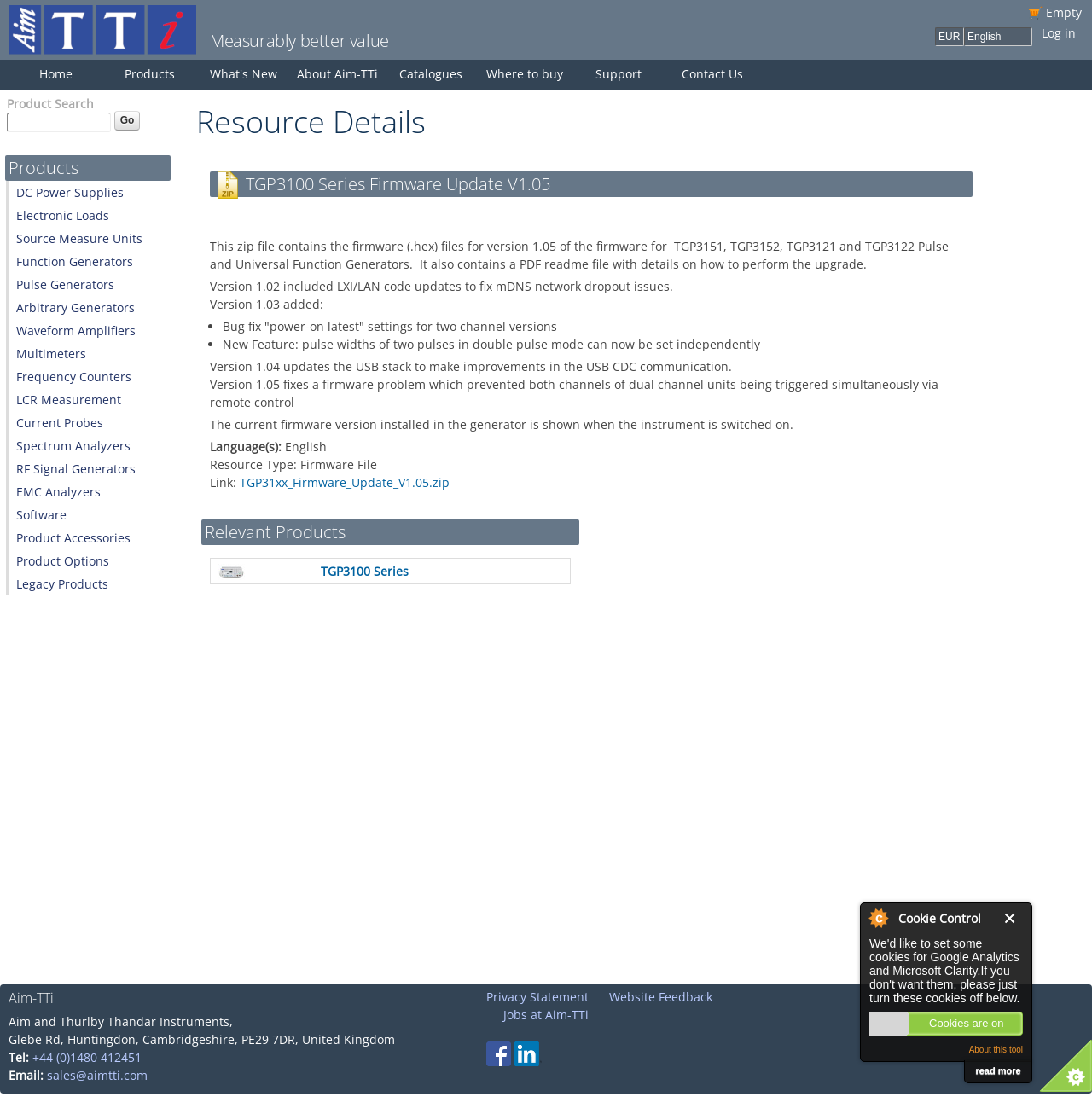What is the file type of the firmware update?
Using the visual information, reply with a single word or short phrase.

ZIP